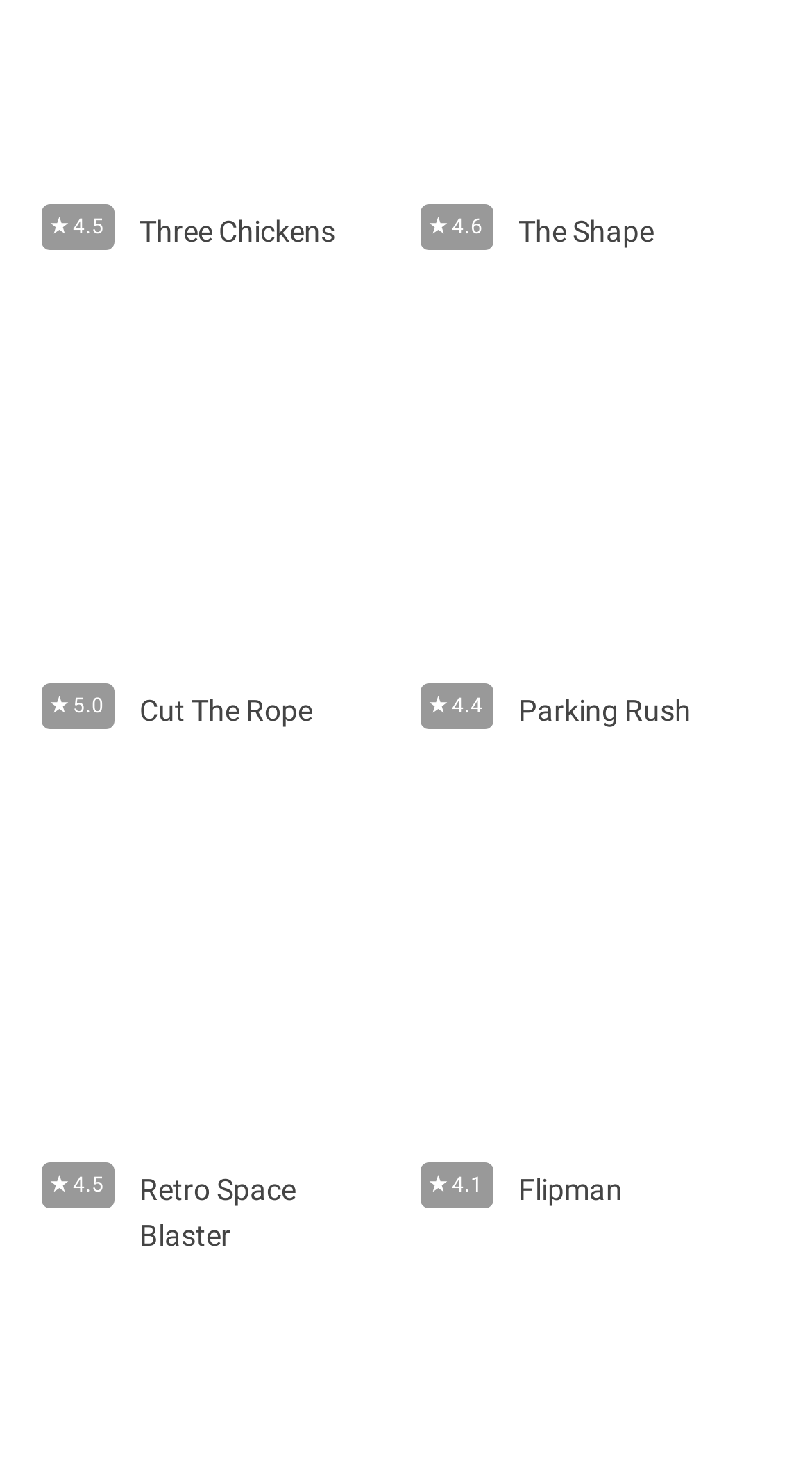Kindly respond to the following question with a single word or a brief phrase: 
What is the vertical position of the 'Retro Space Blaster' image?

Below 'Cut The Rope' image